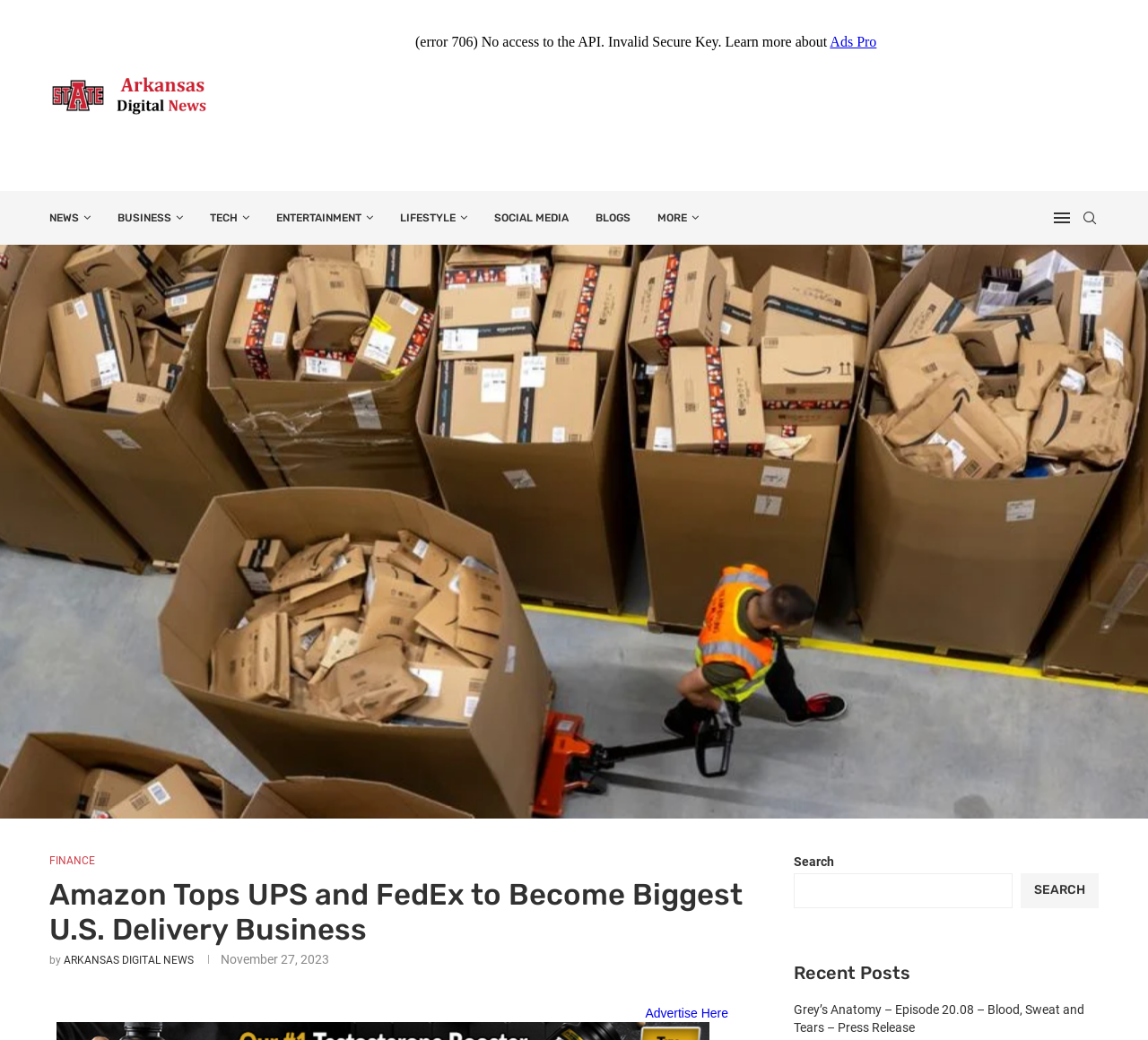How many categories are in the top menu?
Can you provide an in-depth and detailed response to the question?

I counted the number of links in the top menu, which are 'NEWS', 'BUSINESS', 'TECH', 'ENTERTAINMENT', 'LIFESTYLE', 'SOCIAL MEDIA', and 'MORE'. There are 7 categories in total.